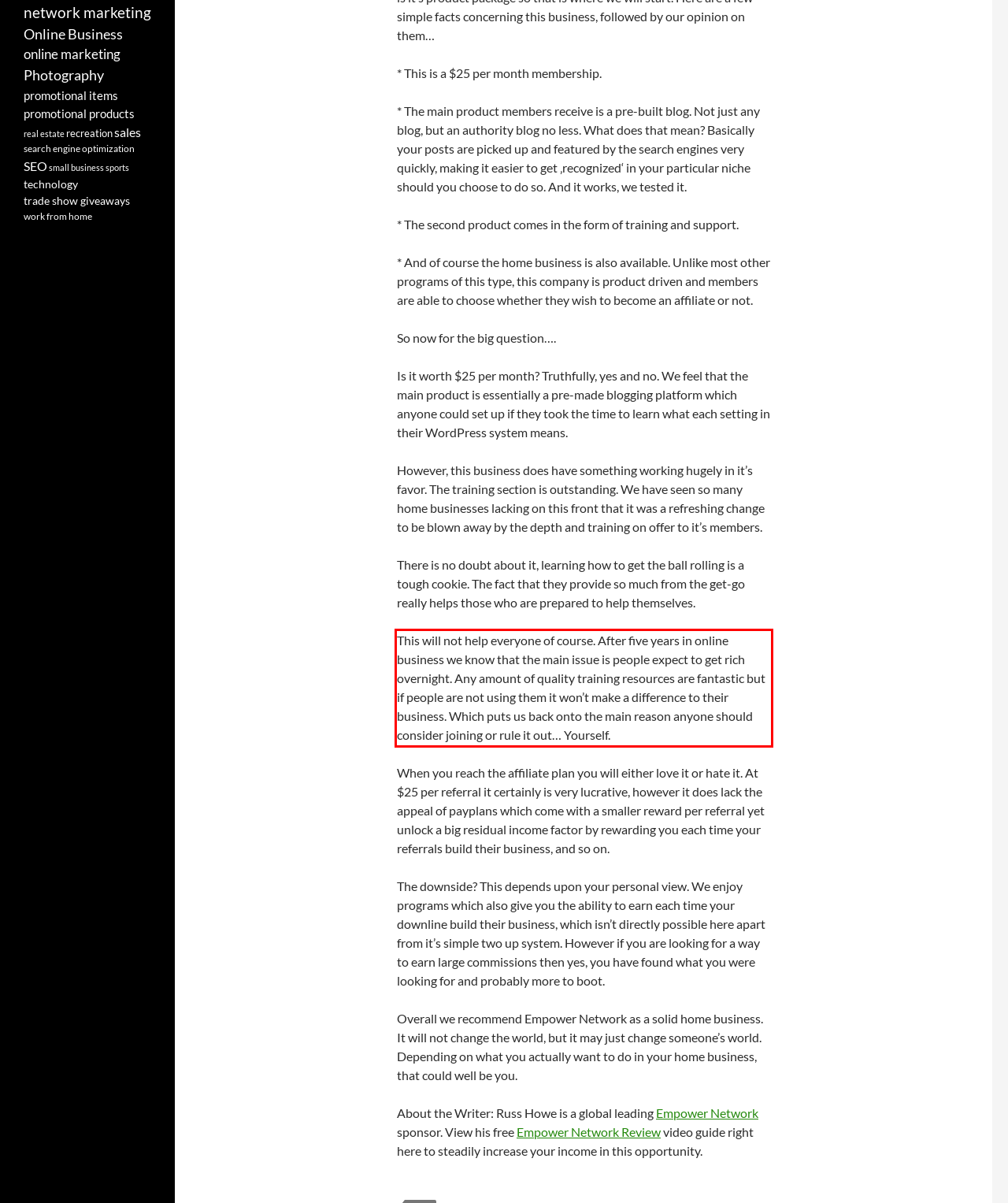Please use OCR to extract the text content from the red bounding box in the provided webpage screenshot.

This will not help everyone of course. After five years in online business we know that the main issue is people expect to get rich overnight. Any amount of quality training resources are fantastic but if people are not using them it won’t make a difference to their business. Which puts us back onto the main reason anyone should consider joining or rule it out… Yourself.